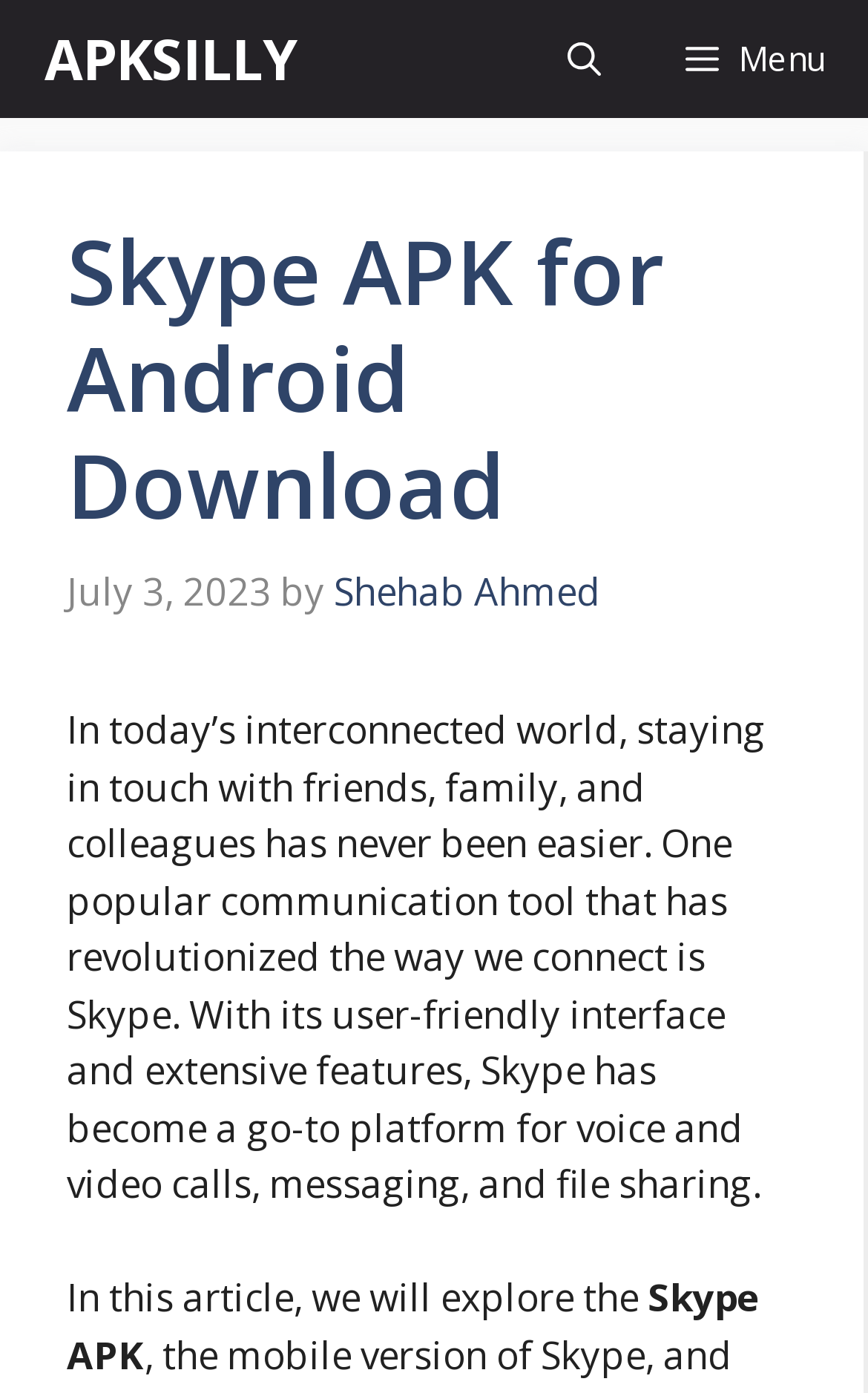Explain the webpage in detail.

The webpage is about Skype APK for Android download. At the top, there is a navigation bar with a link to "APKSILLY" on the left and a button to open the menu on the right. Below the navigation bar, there is a header section that contains the title "Skype APK for Android Download" and a timestamp "July 3, 2023" with the author's name "Shehab Ahmed" next to it.

The main content of the webpage is a paragraph of text that describes the importance of staying connected in today's world and how Skype has become a popular platform for communication. The text is followed by another paragraph that starts with "In this article, we will explore the Skype APK".

There are no images on the page. The layout is organized, with clear headings and concise text. The navigation bar and header section are at the top, and the main content is below them.